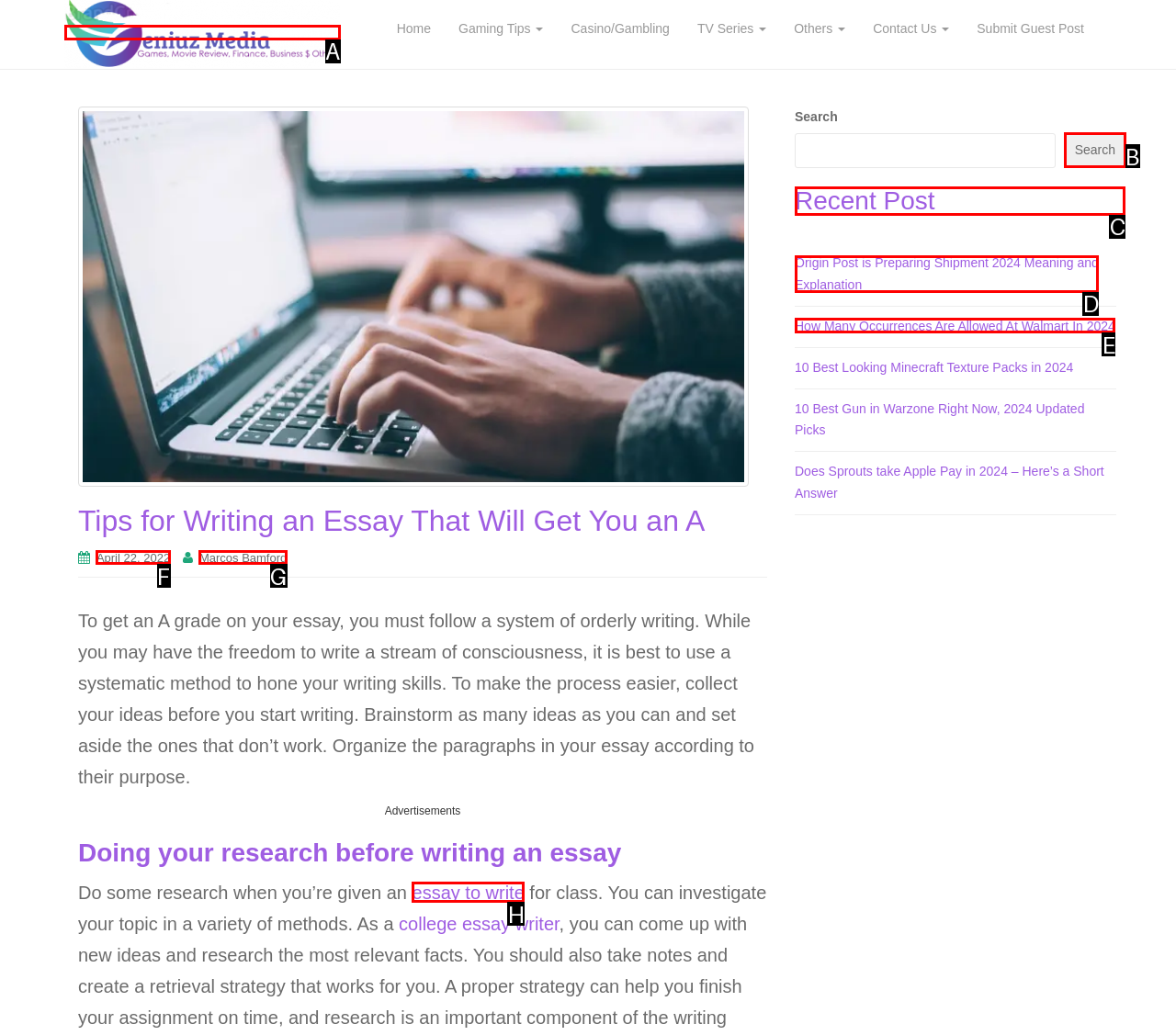Based on the task: View the 'Recent Post' section, which UI element should be clicked? Answer with the letter that corresponds to the correct option from the choices given.

C